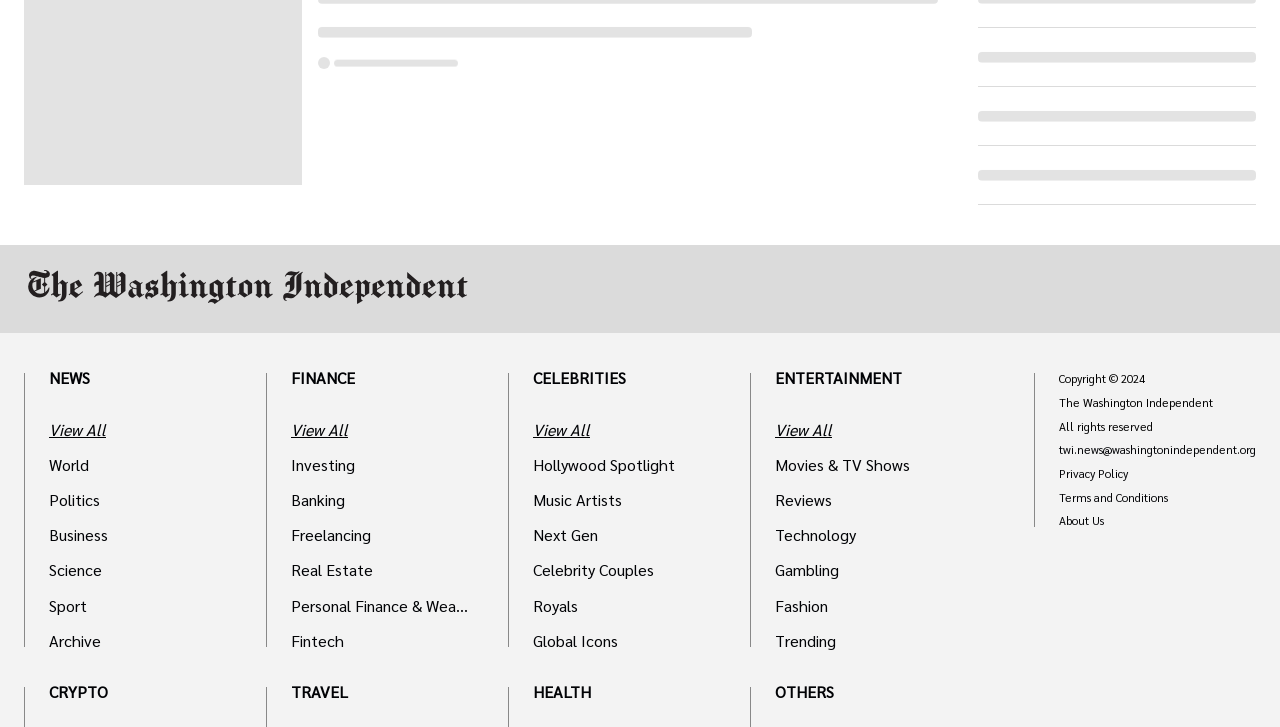Find and specify the bounding box coordinates that correspond to the clickable region for the instruction: "Contact us via email".

[0.827, 0.611, 0.981, 0.627]